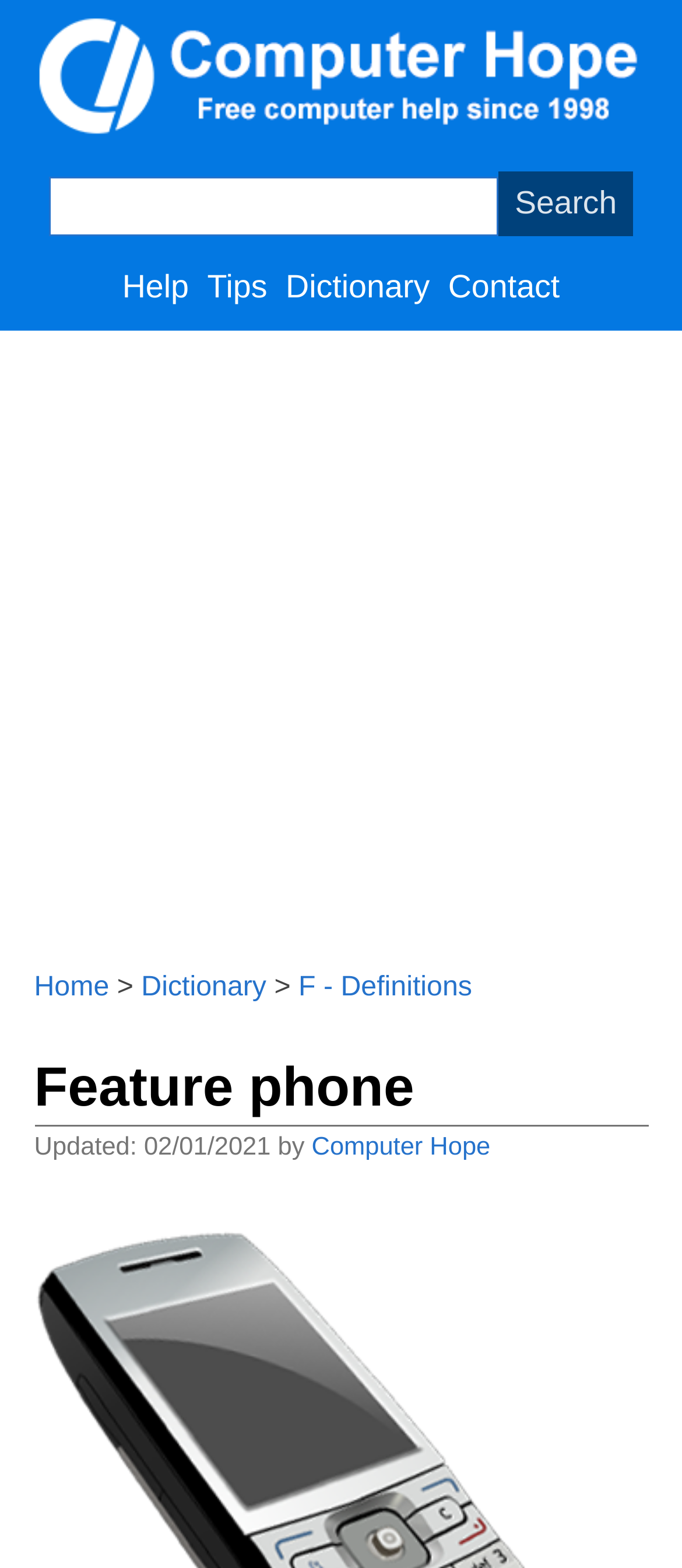How many links are in the breadcrumb navigation?
Look at the webpage screenshot and answer the question with a detailed explanation.

The breadcrumb navigation contains three links: 'Home', 'Dictionary', and 'F - Definitions'.